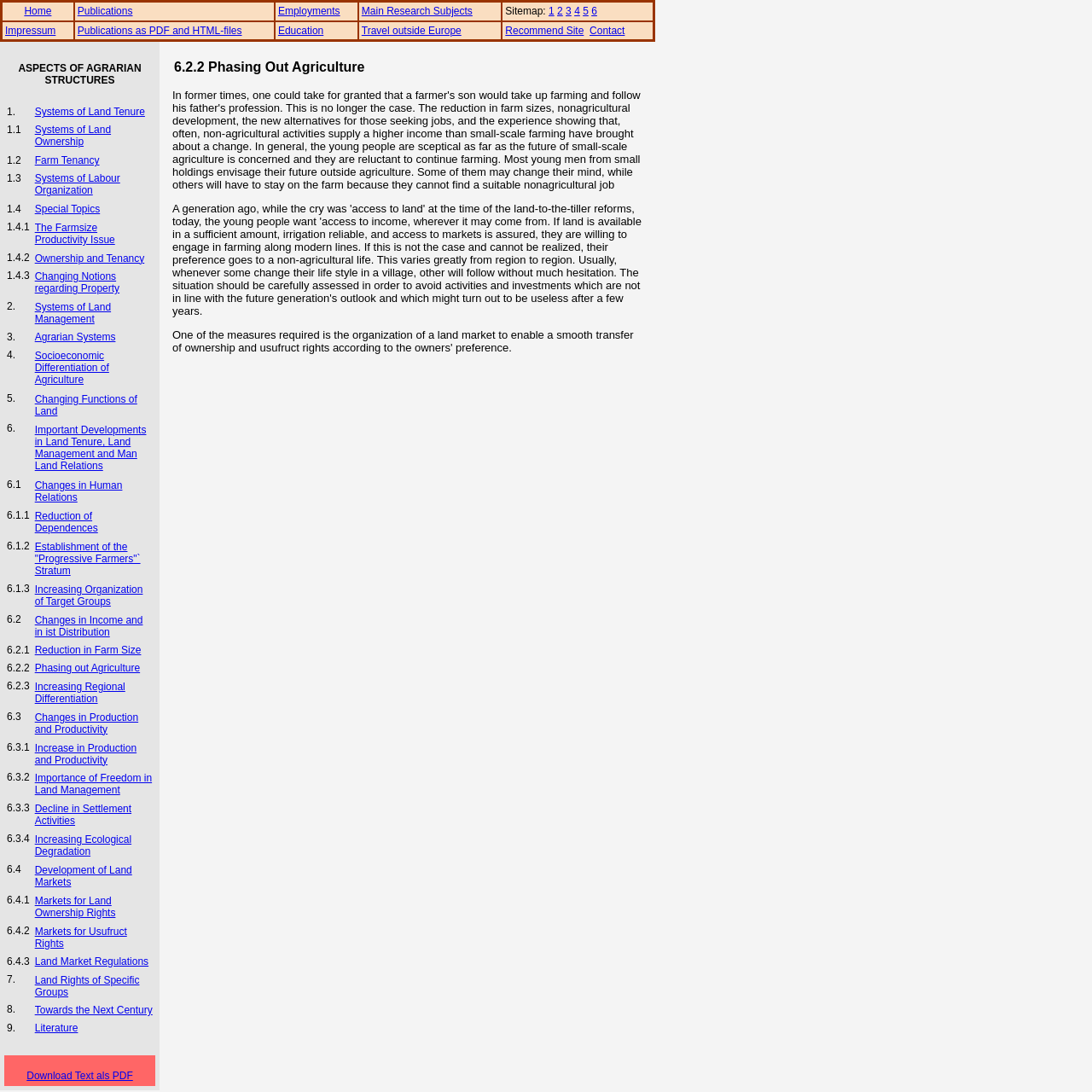Carefully examine the image and provide an in-depth answer to the question: What is the title of the webpage?

The title of the webpage can be found in the LayoutTableCell element with the text '6.2.2 Phasing Out Agriculture'. This element is located in the second LayoutTableRow of the LayoutTable with the bounding box coordinates [0.0, 0.038, 0.6, 0.998].